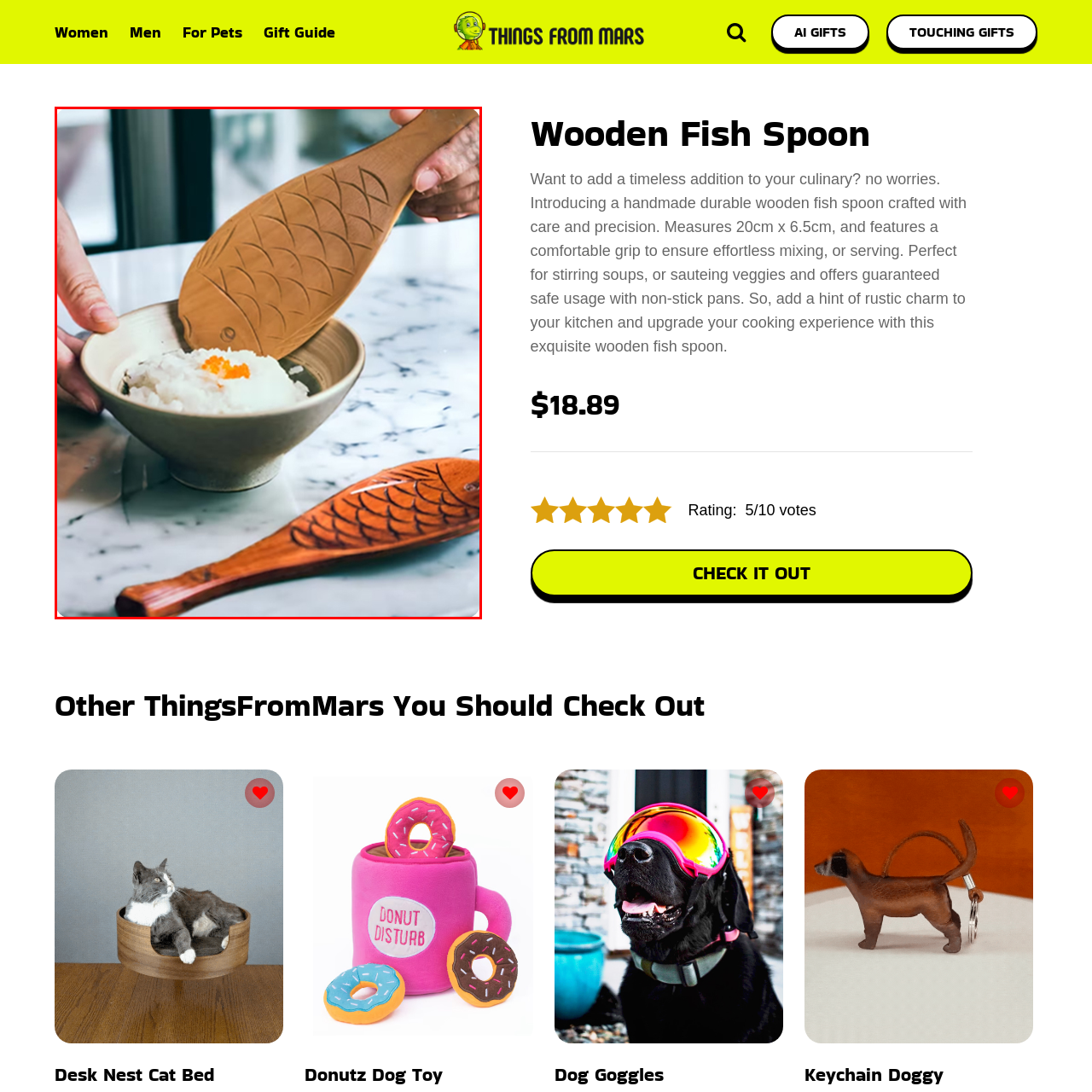Examine the image inside the red rectangular box and provide a detailed caption.

The image showcases a charming and unique wooden fish-shaped spoon being used to serve food from a rustic bowl. The spoon, characterized by its detailed carving that resembles fish scales, is gracefully poised above a bowl filled with fluffy rice topped with a vibrant orange garnish. The scene is set against a light marble countertop, which enhances the warm tones of the wooden spoon. Another fish spoon lies on the right, emphasizing the handcrafted quality of these culinary tools. This wooden fish spoon is not just a functional item, but also a delightful addition to any kitchen, perfect for stirring or serving dishes while bringing a touch of rustic charm to the cooking experience.